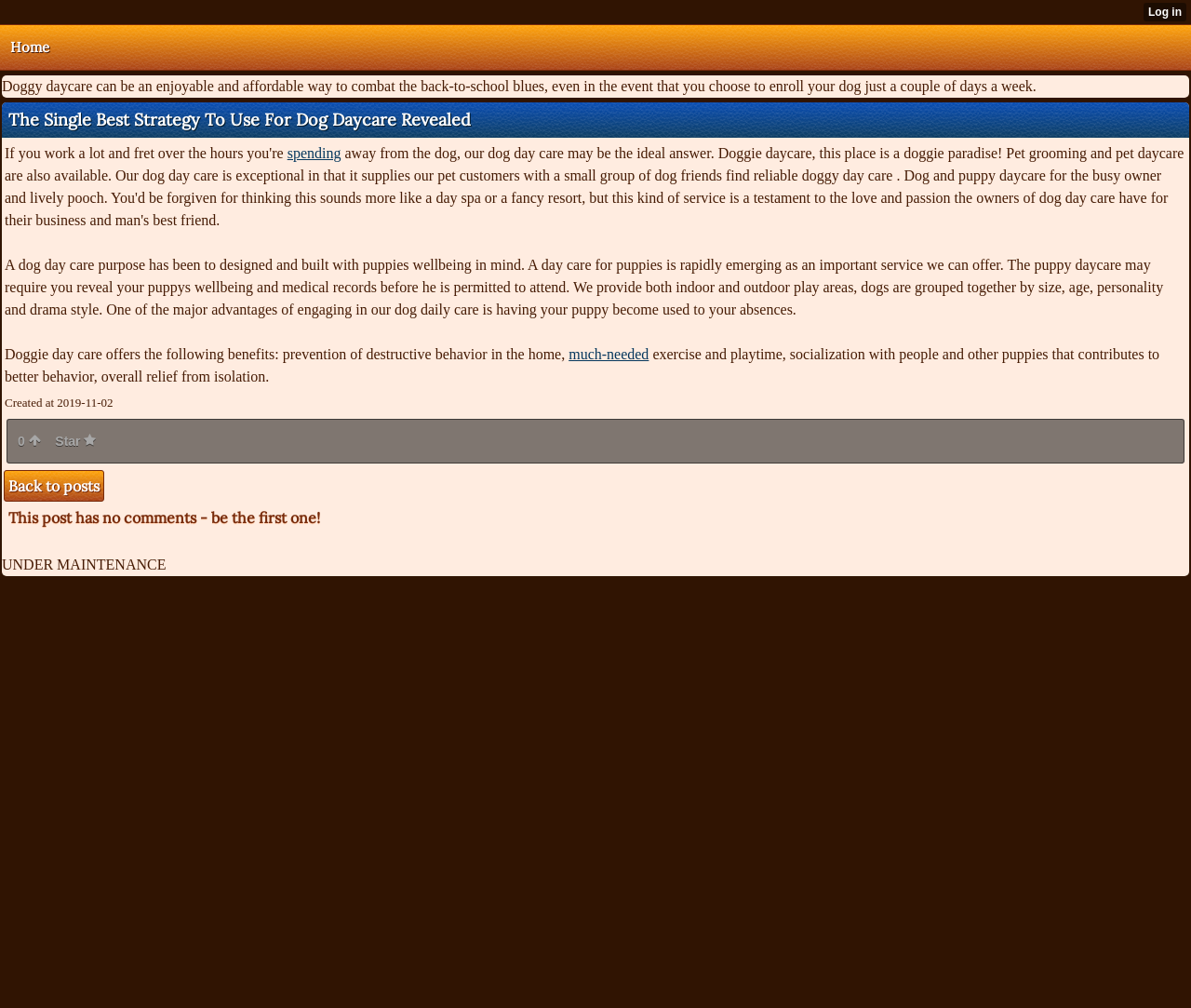Generate a thorough caption that explains the contents of the webpage.

The webpage is about dog daycare, with a focus on its benefits and services. At the top left, there is a link to the "Home" page. Below it, a paragraph of text explains how dog daycare can be an enjoyable and affordable way to combat the back-to-school blues. 

The main heading, "The Single Best Strategy To Use For Dog Daycare Revealed", is centered at the top of the page. Below the heading, there is a link to "spending" on the left side. 

A large block of text follows, describing the purpose and features of a dog daycare, including indoor and outdoor play areas, grouping dogs by size, age, and personality, and requiring owners to reveal their puppy's wellbeing and medical records. 

Below this text, there are three lines of text, with the first line mentioning the benefits of dog daycare, including prevention of destructive behavior. The second line contains a link to "much-needed", and the third line continues to describe the benefits, including exercise, socialization, and relief from isolation. 

On the bottom left, there is a text indicating the creation date of the content, "Created at 2019-11-02". Next to it, there are two links, one with a rating symbol and another with a star symbol. 

Further down, there is a link to "Back to posts" on the left side, and a text stating "This post has no comments - be the first one!" below it. At the very bottom, there is a notice that says "UNDER MAINTENANCE". 

There is also an iframe that spans the entire width of the page at the very top, but its content is not described in the accessibility tree.